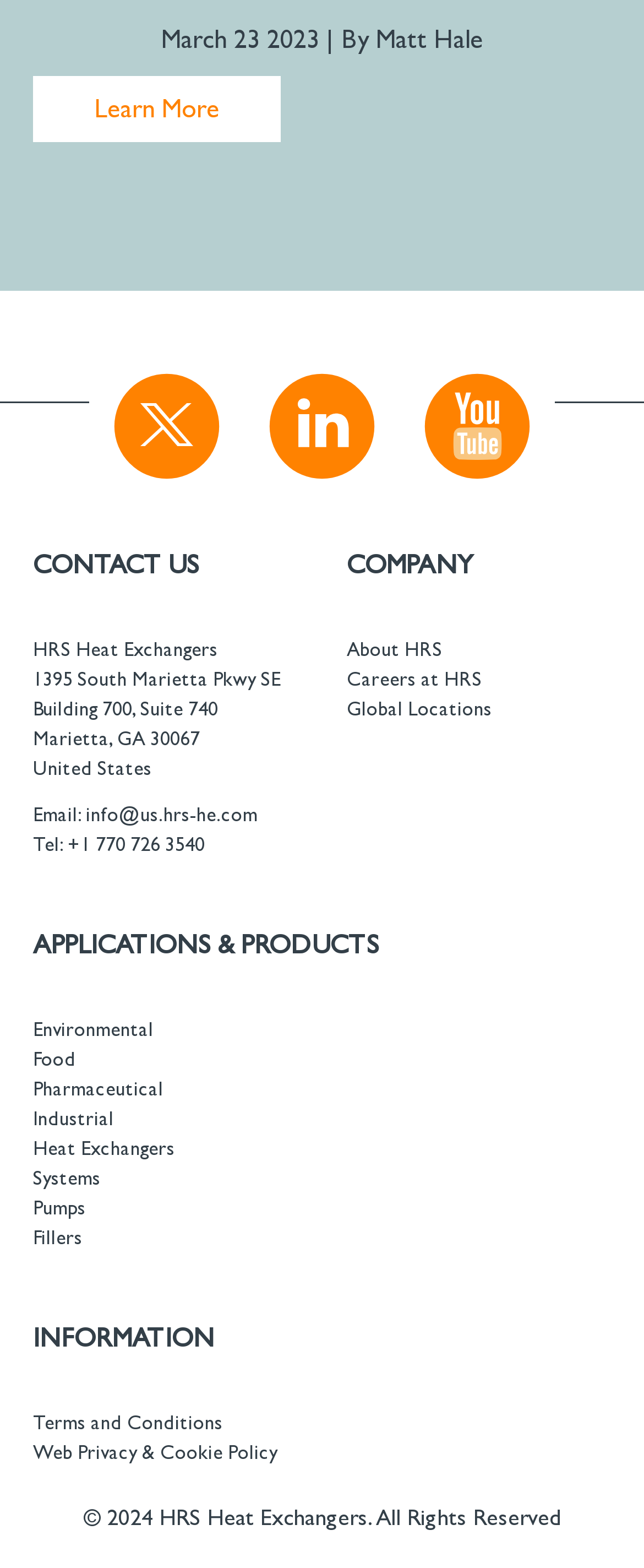Highlight the bounding box coordinates of the region I should click on to meet the following instruction: "Click on the link to learn about link building services".

None